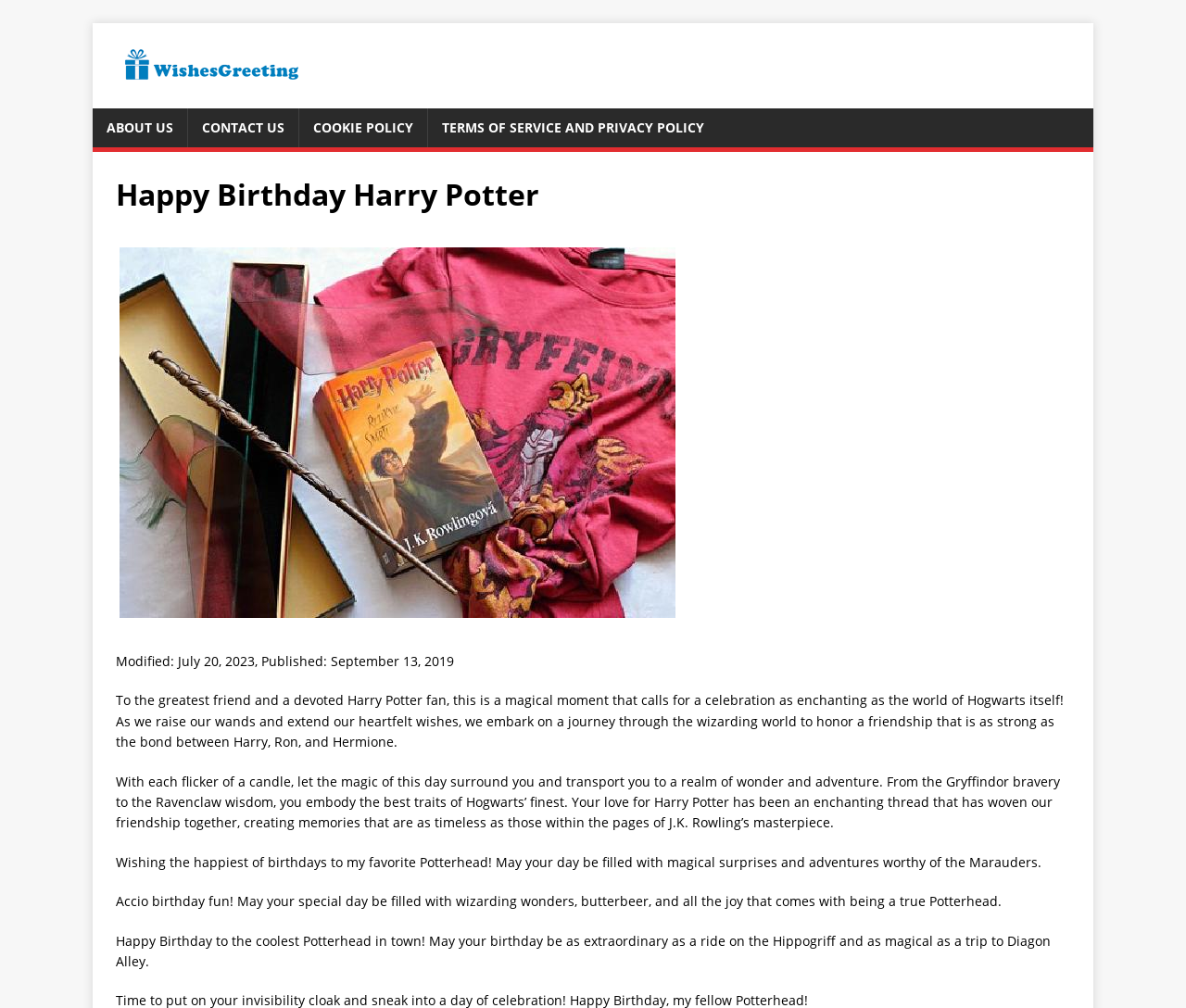Generate the main heading text from the webpage.

Happy Birthday Harry Potter